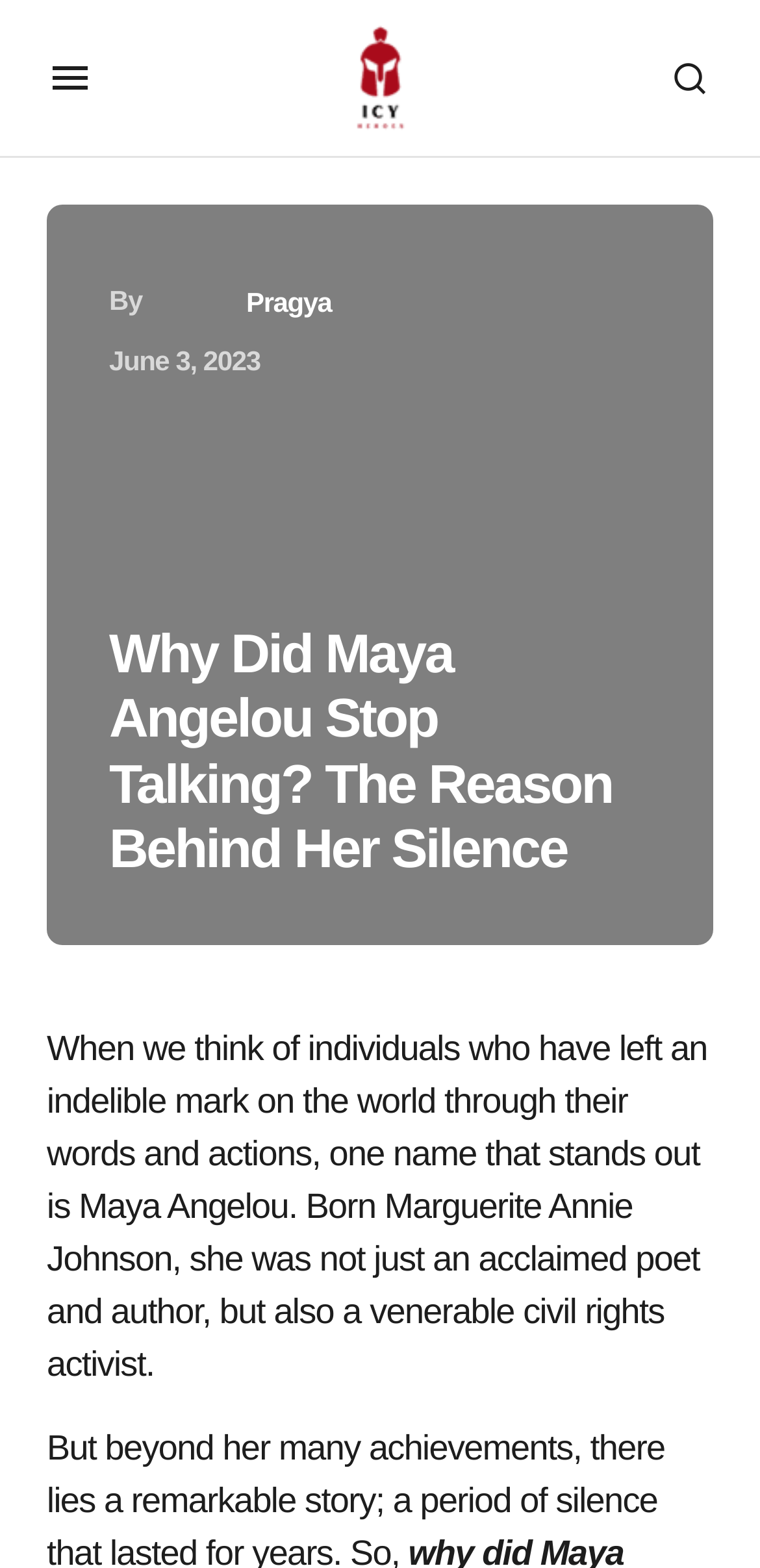Give a concise answer using only one word or phrase for this question:
Who is the author of the article?

Pragya